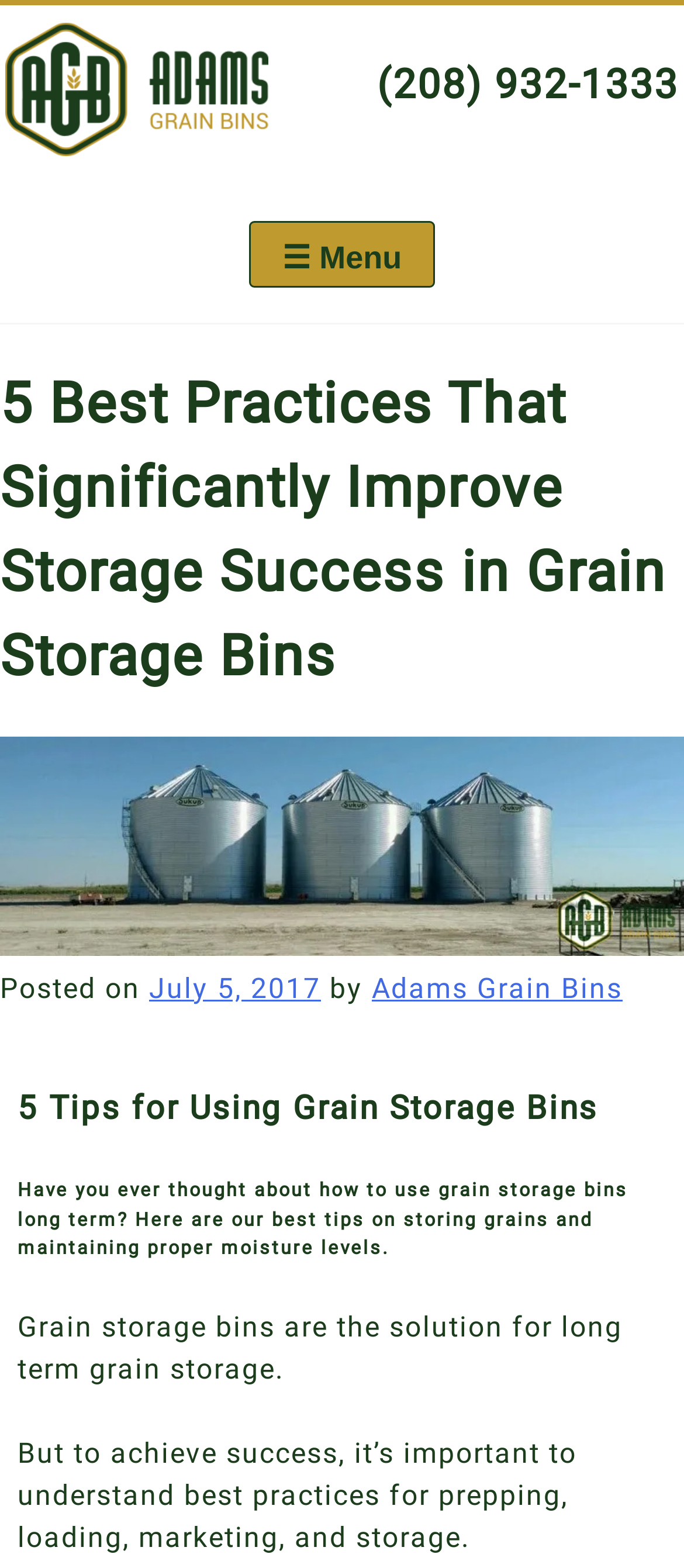When was the article posted?
Use the image to answer the question with a single word or phrase.

July 5, 2017